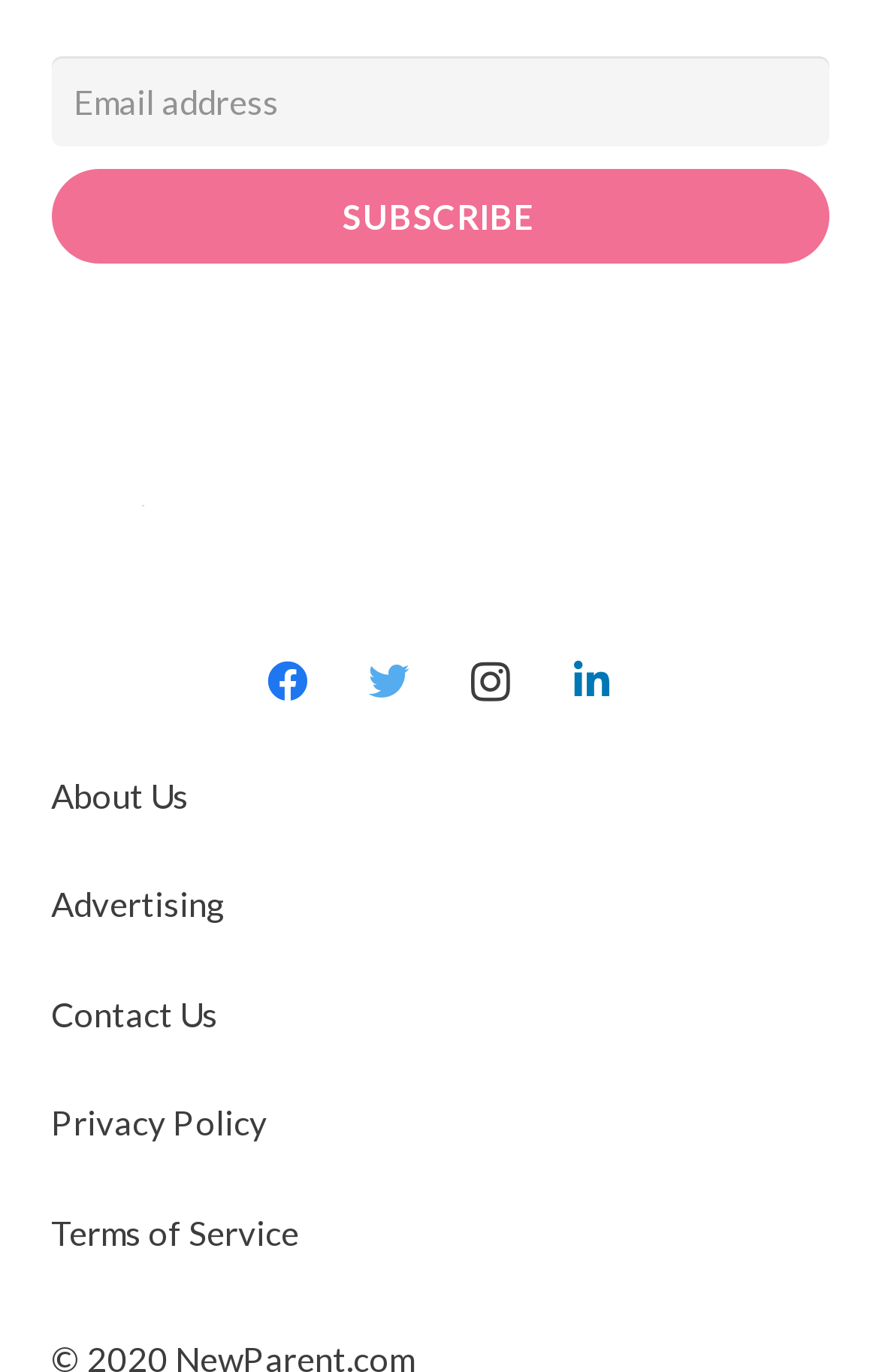Identify the bounding box coordinates of the clickable section necessary to follow the following instruction: "Enter email address". The coordinates should be presented as four float numbers from 0 to 1, i.e., [left, top, right, bottom].

[0.058, 0.041, 0.942, 0.107]